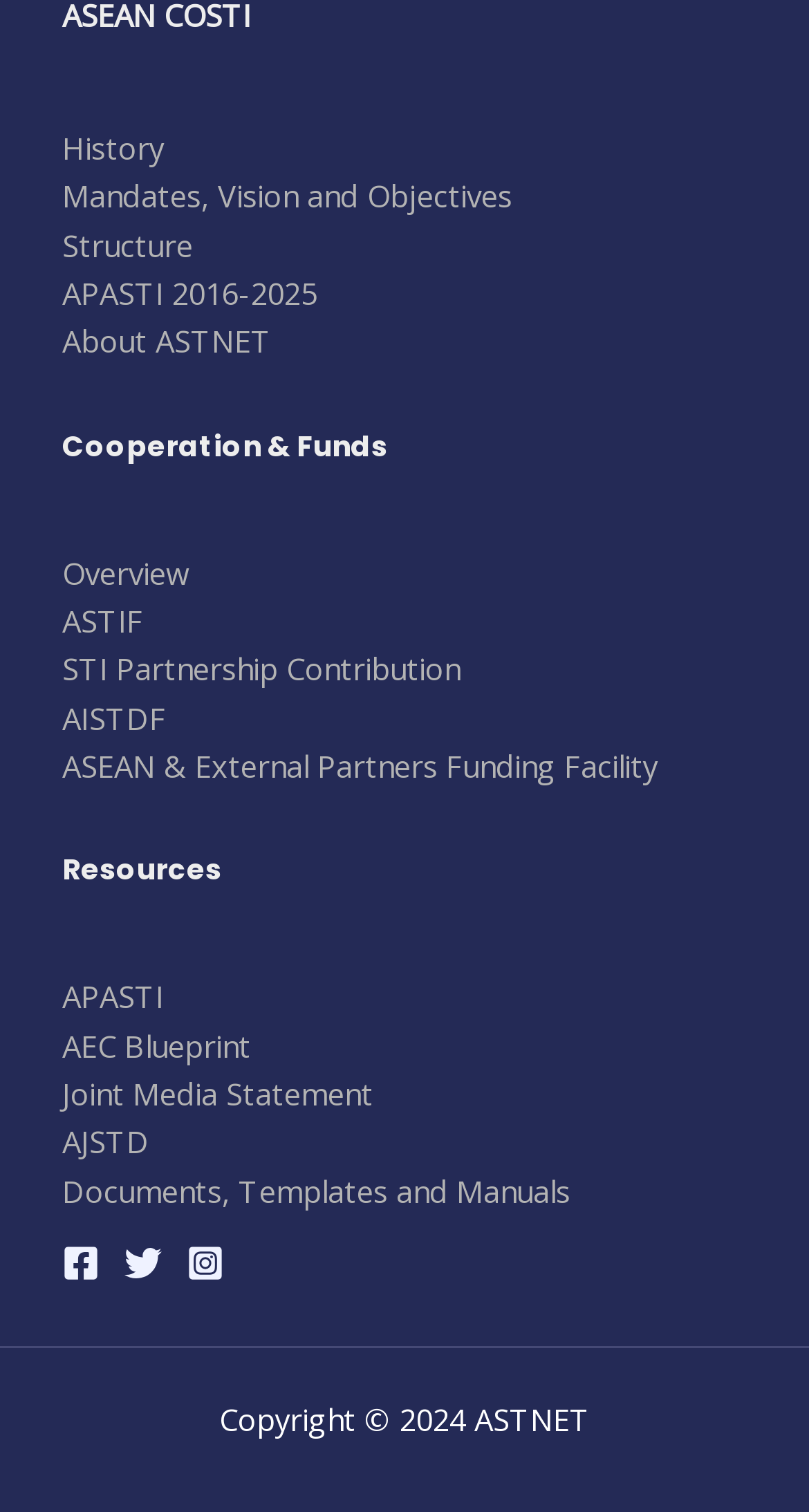What is the first link in the top navigation menu? Refer to the image and provide a one-word or short phrase answer.

History